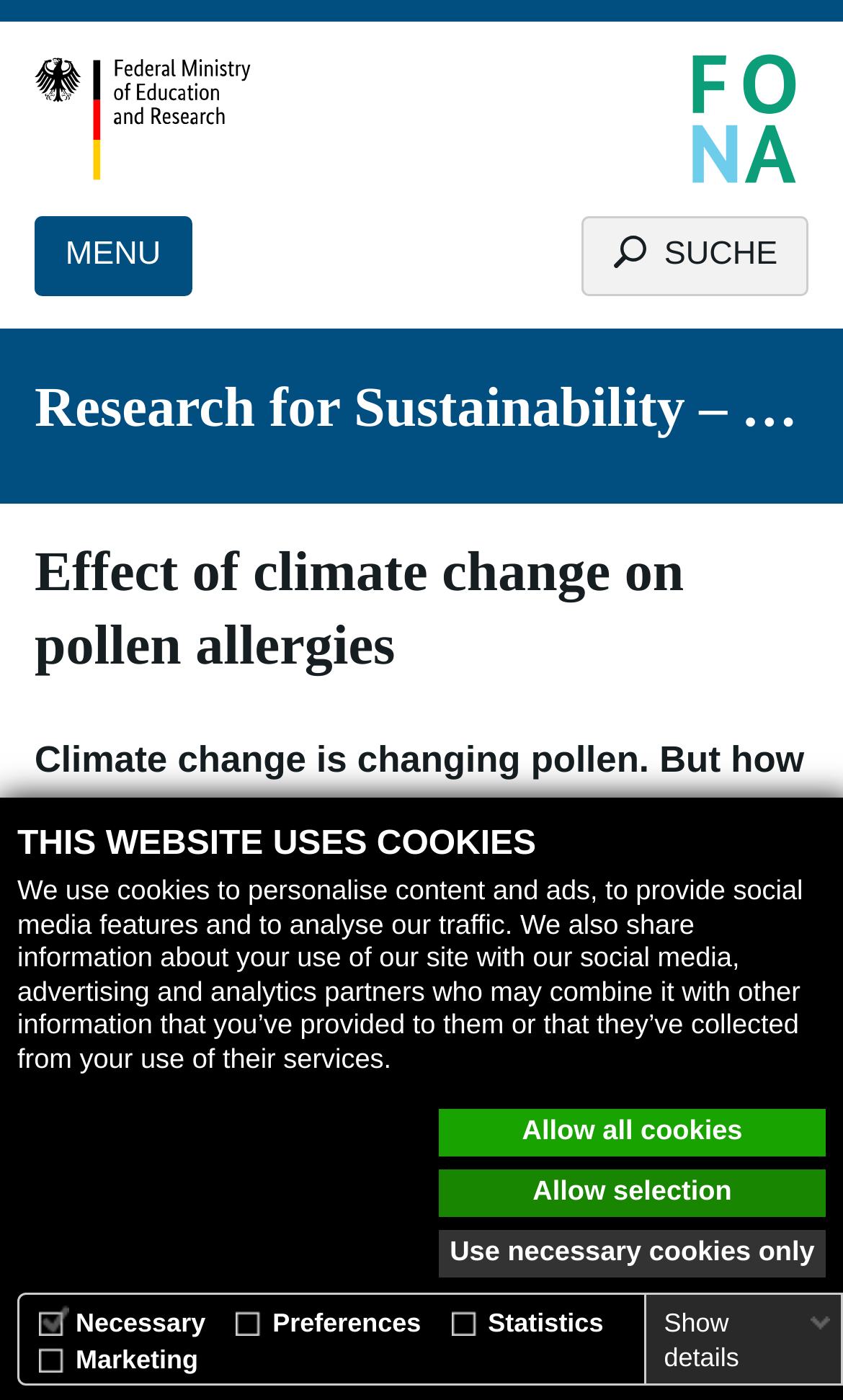Can you give a comprehensive explanation to the question given the content of the image?
What is the topic of the research project mentioned on the webpage?

I read the text under the heading 'Effect of climate change on pollen allergies' and found that the research project is about investigating climate-related changes in pollen and spore parts and their distribution.